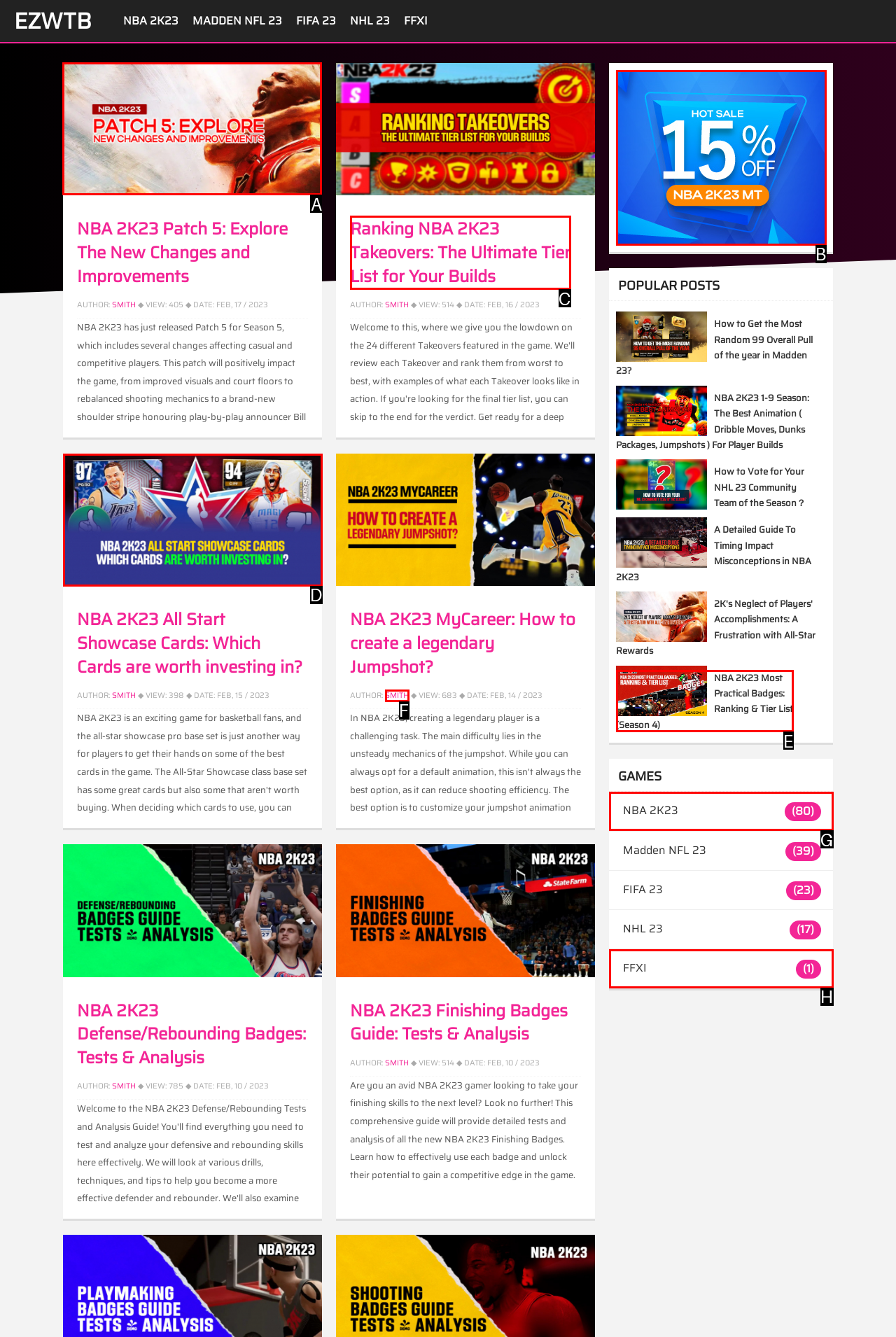To complete the instruction: Read the article 'NBA 2K23 Patch 5: Explore The New Changes and Improvements', which HTML element should be clicked?
Respond with the option's letter from the provided choices.

A